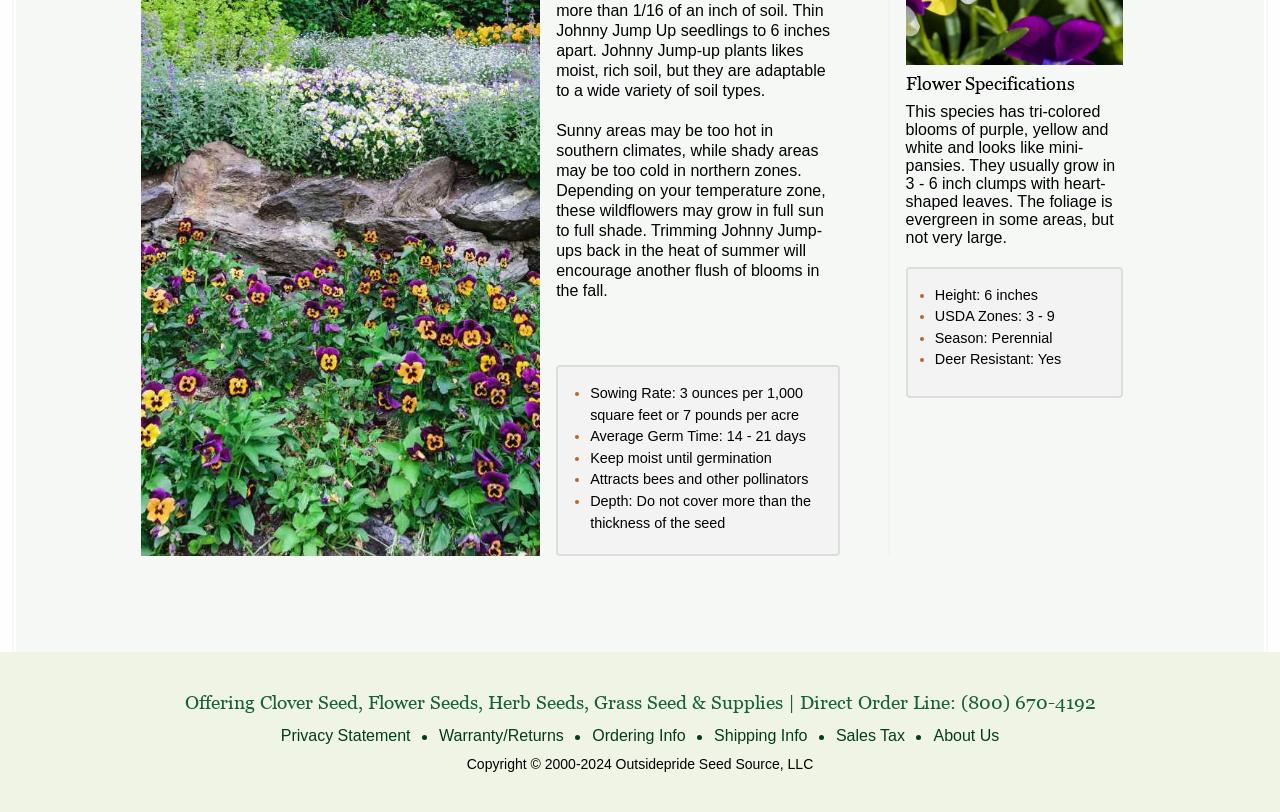What type of zones can Johnny Jump-ups grow in?
Look at the image and respond with a one-word or short-phrase answer.

USDA Zones: 3 - 9